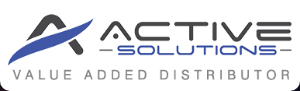What does the combination of bold black and blue colors convey?
From the screenshot, provide a brief answer in one word or phrase.

Professionalism and dependability